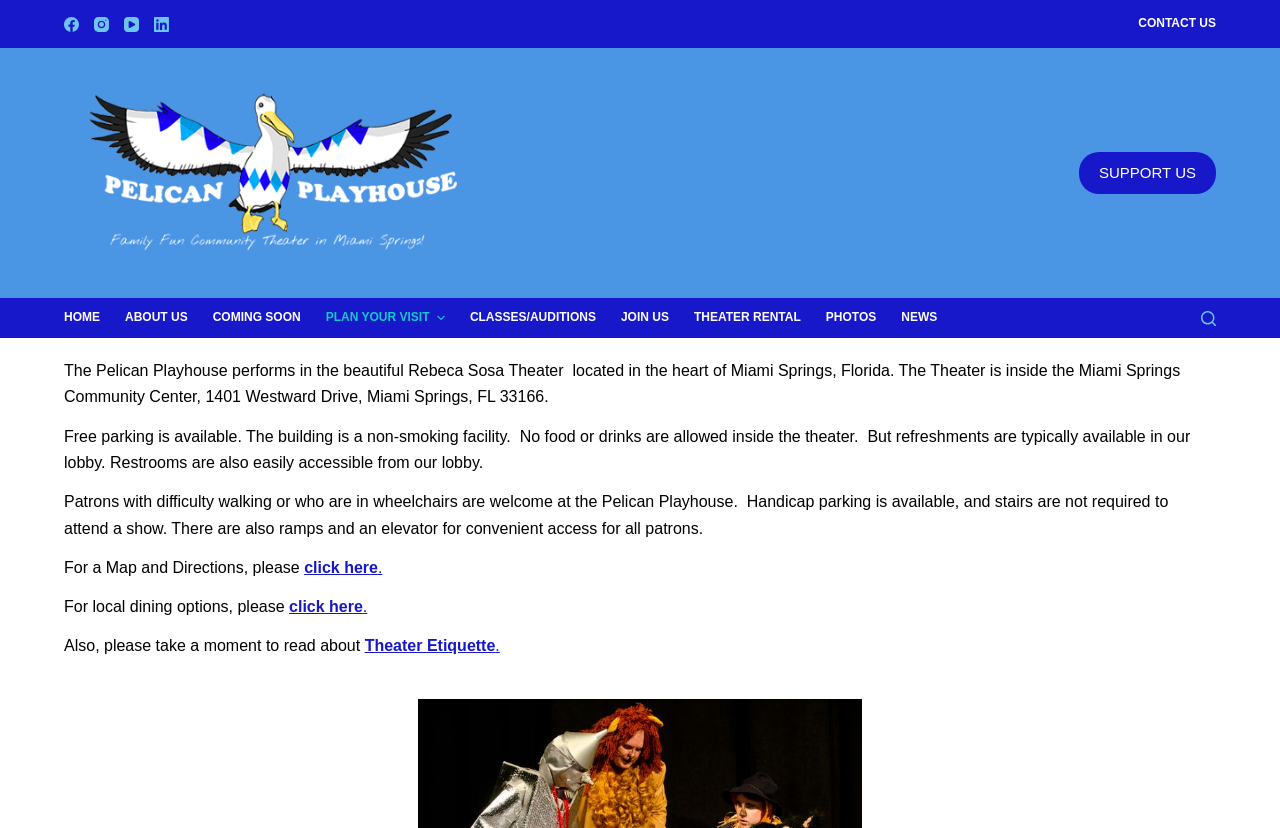Provide the bounding box for the UI element matching this description: "Photos".

[0.635, 0.36, 0.694, 0.408]